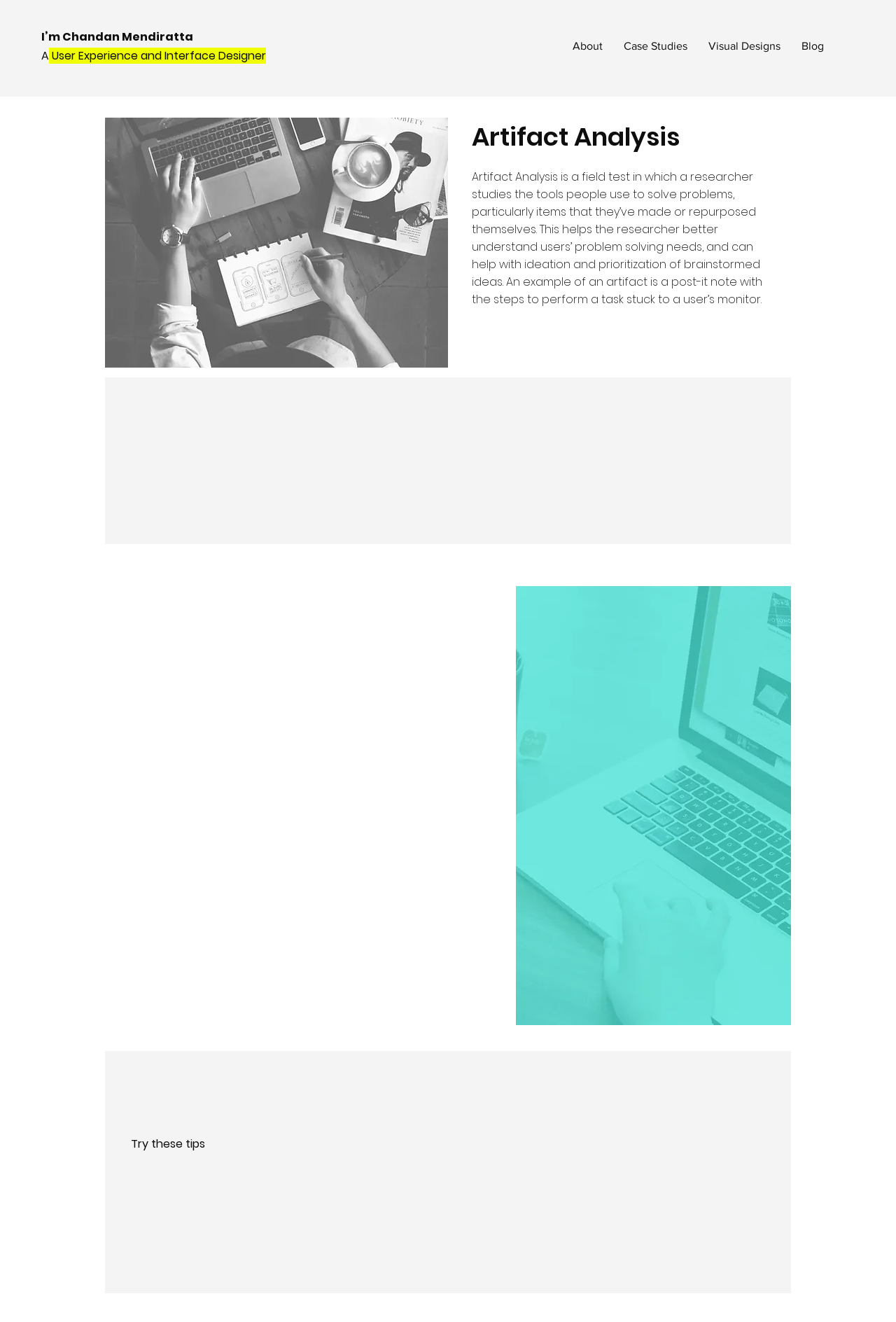How many steps are involved in carrying out the Artifact Analysis method?
Provide a one-word or short-phrase answer based on the image.

7